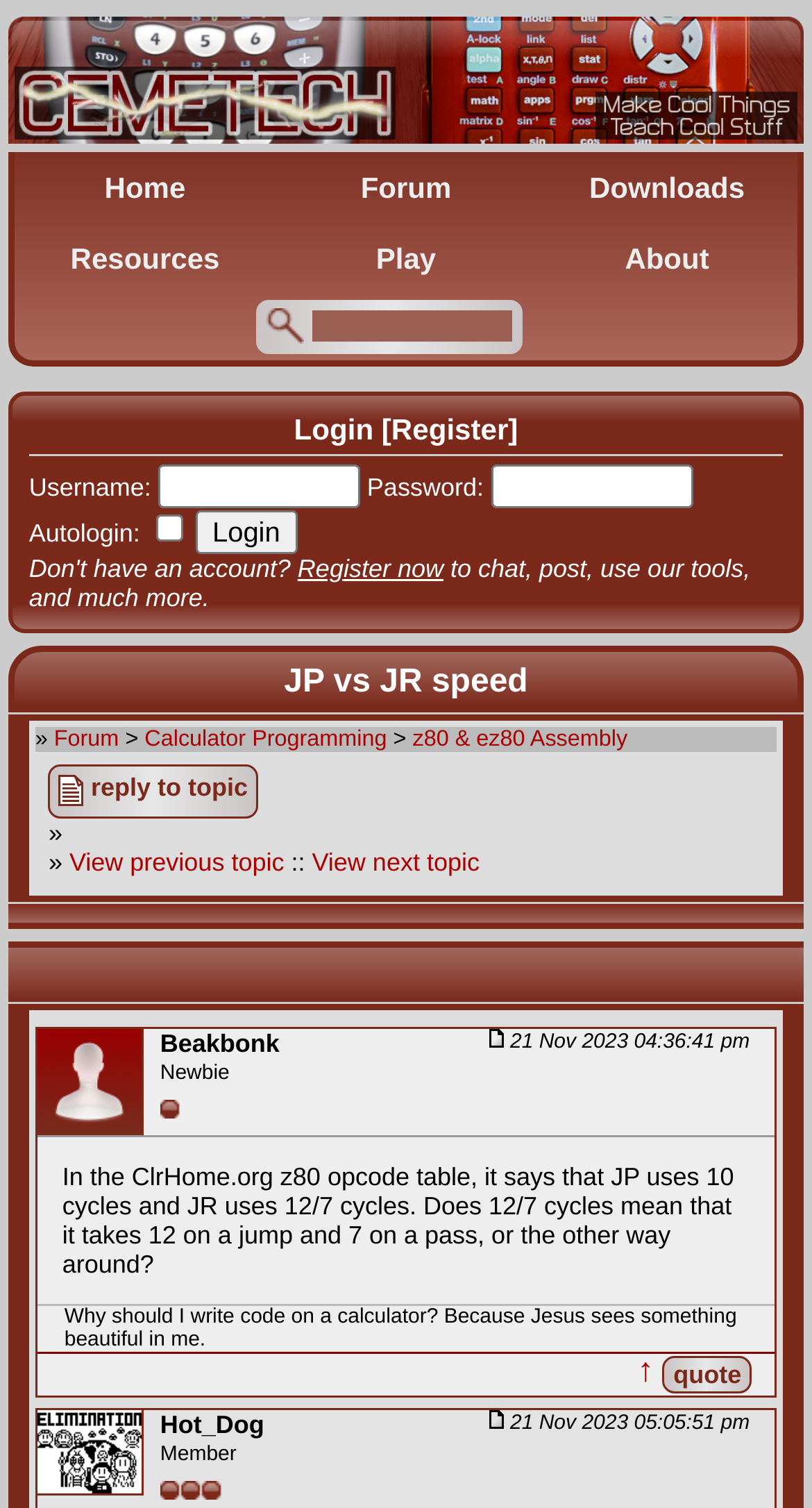What is the username input field's position?
Look at the image and respond with a one-word or short-phrase answer.

left: 0.195, top: 0.308